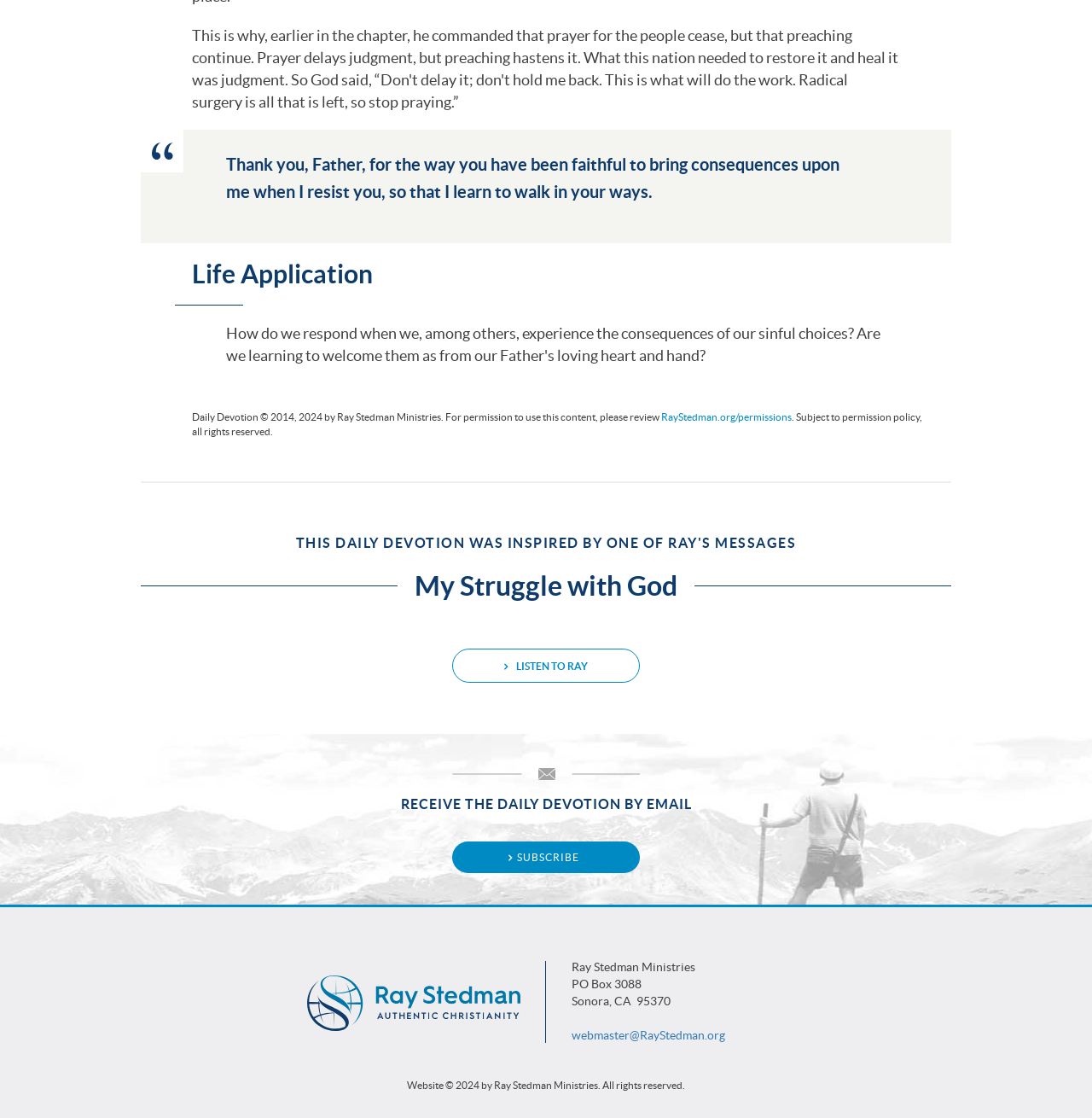How can users receive the daily devotion?
Please respond to the question with a detailed and well-explained answer.

The webpage provides an option for users to receive the daily devotion by email, as indicated by the heading 'RECEIVE THE DAILY DEVOTION BY EMAIL' and the 'SUBSCRIBE' button located below it.